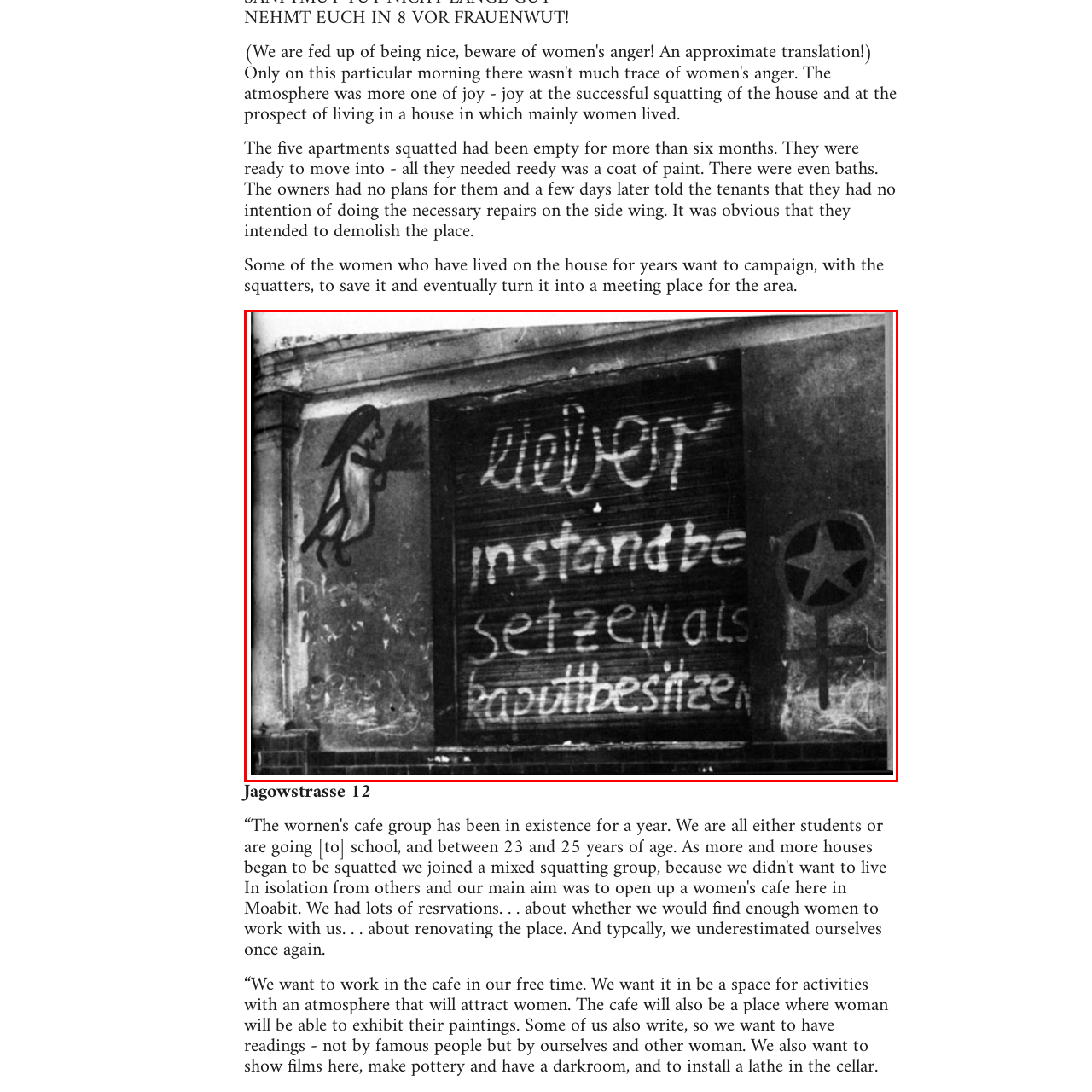Carefully look at the image inside the red box and answer the subsequent question in as much detail as possible, using the information from the image: 
What is the translation of the German phrase on the wall?

The German phrase 'in der Lage sein, als kaputt zu besitzen' is translated to 'to be able to possess as broken', which suggests themes of resilience and reclamation.